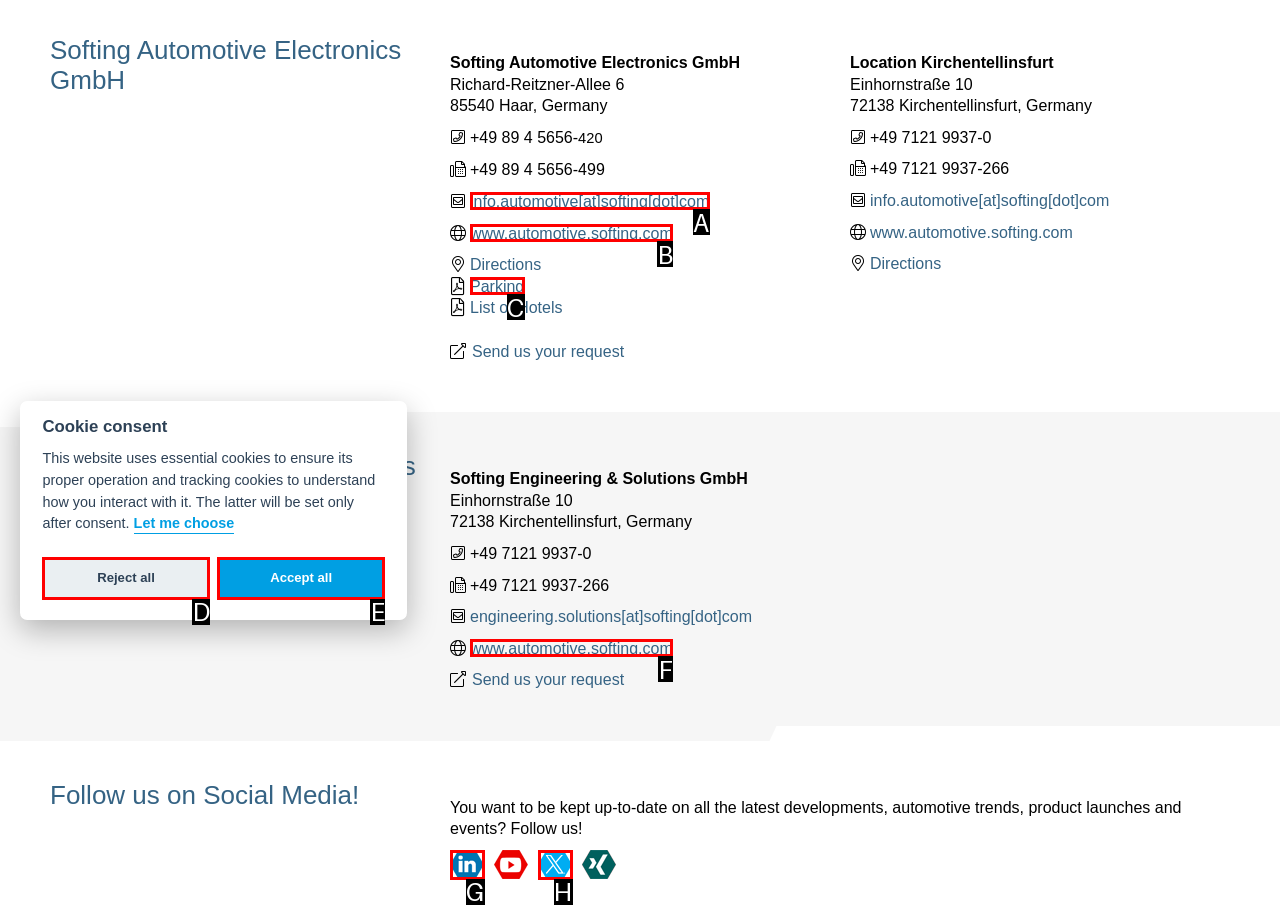Select the letter that corresponds to the UI element described as: Reject all
Answer by providing the letter from the given choices.

D